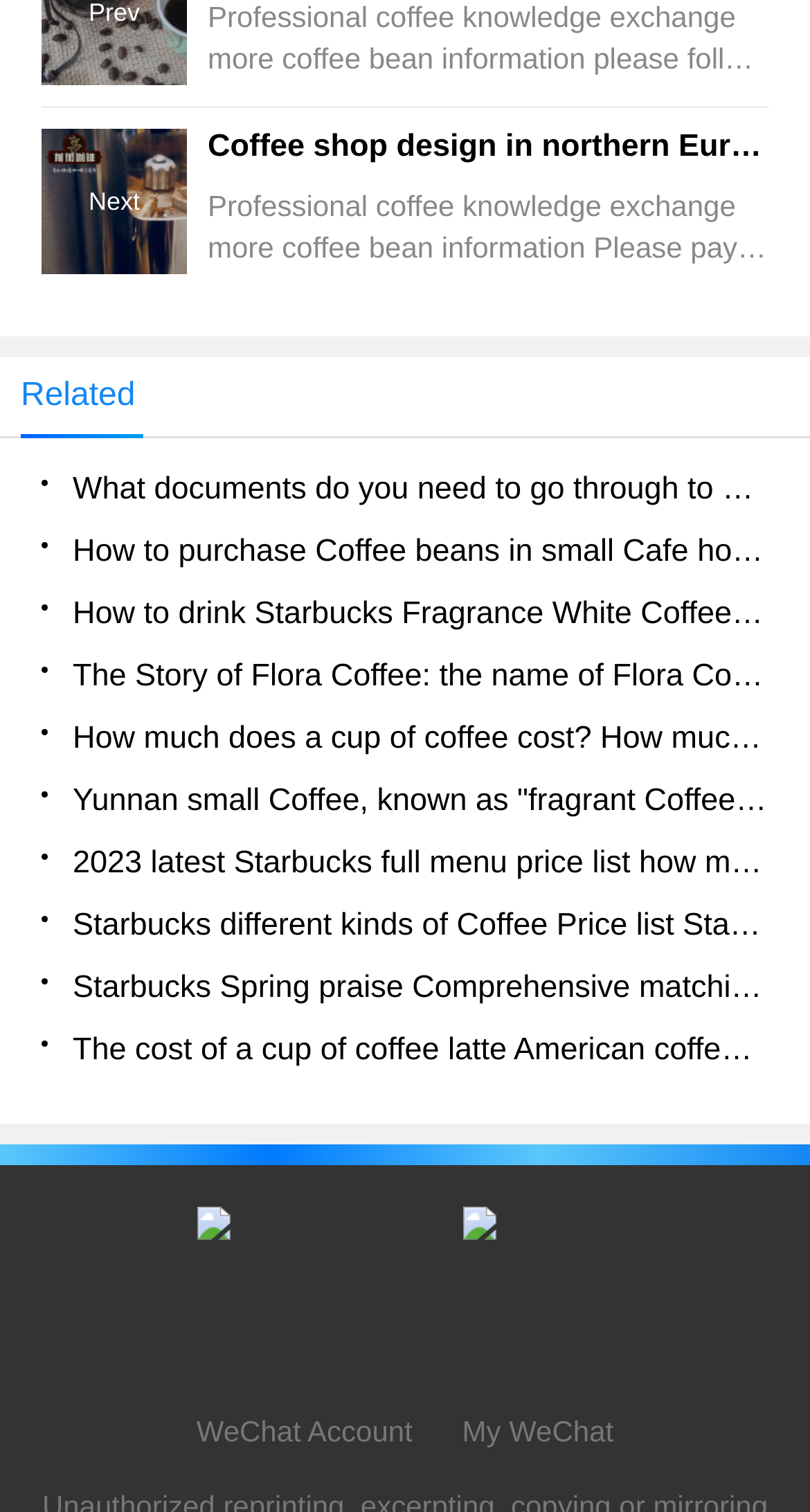What is the tone of the webpage?
Based on the image, answer the question in a detailed manner.

The webpage contains a lot of information about coffee, coffee shops, and coffee-related topics, and the tone is neutral and informative, suggesting that the purpose of the webpage is to educate or inform readers about coffee rather than to persuade or entertain them.